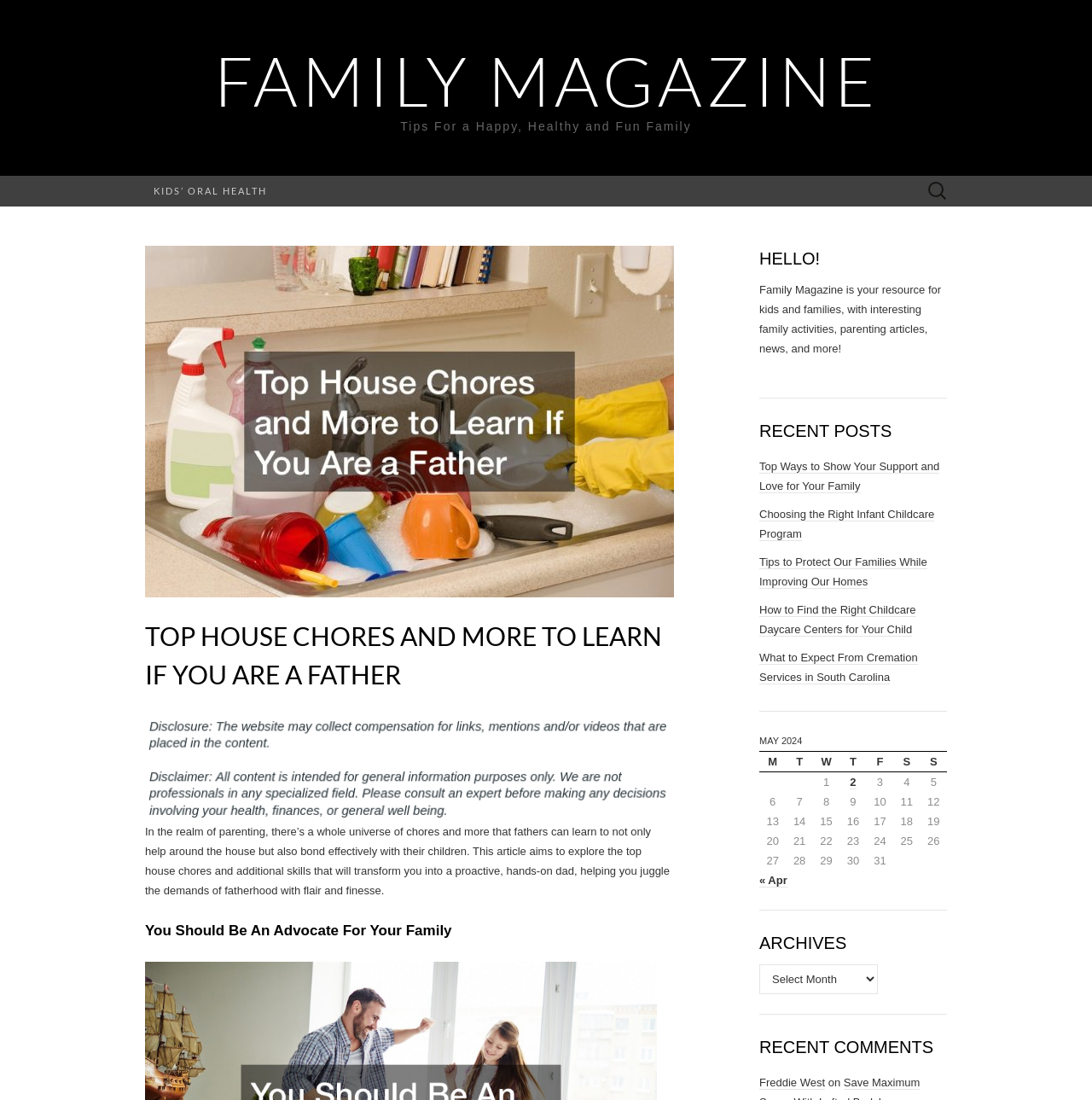How many days are listed in the calendar table?
Please provide an in-depth and detailed response to the question.

The calendar table lists the days of the month, and there are 31 days listed, from 1 to 31.